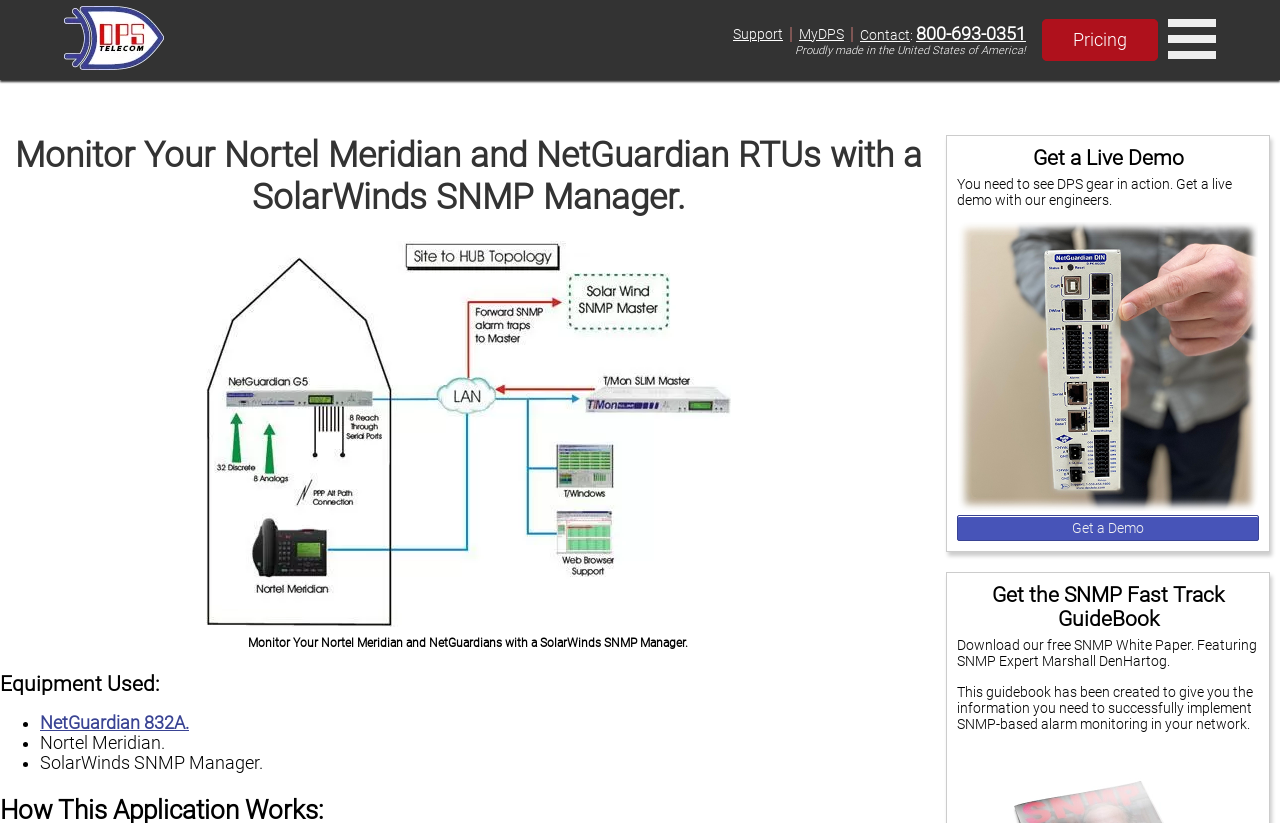What is the purpose of the 'Get a Live Demo' section?
Please provide a comprehensive answer based on the visual information in the image.

The 'Get a Live Demo' section, located at [0.748, 0.177, 0.984, 0.207], contains a static text element that says 'You need to see DPS gear in action. Get a live demo with our engineers.' This suggests that the purpose of this section is to allow users to see DPS gear in action through a live demo.